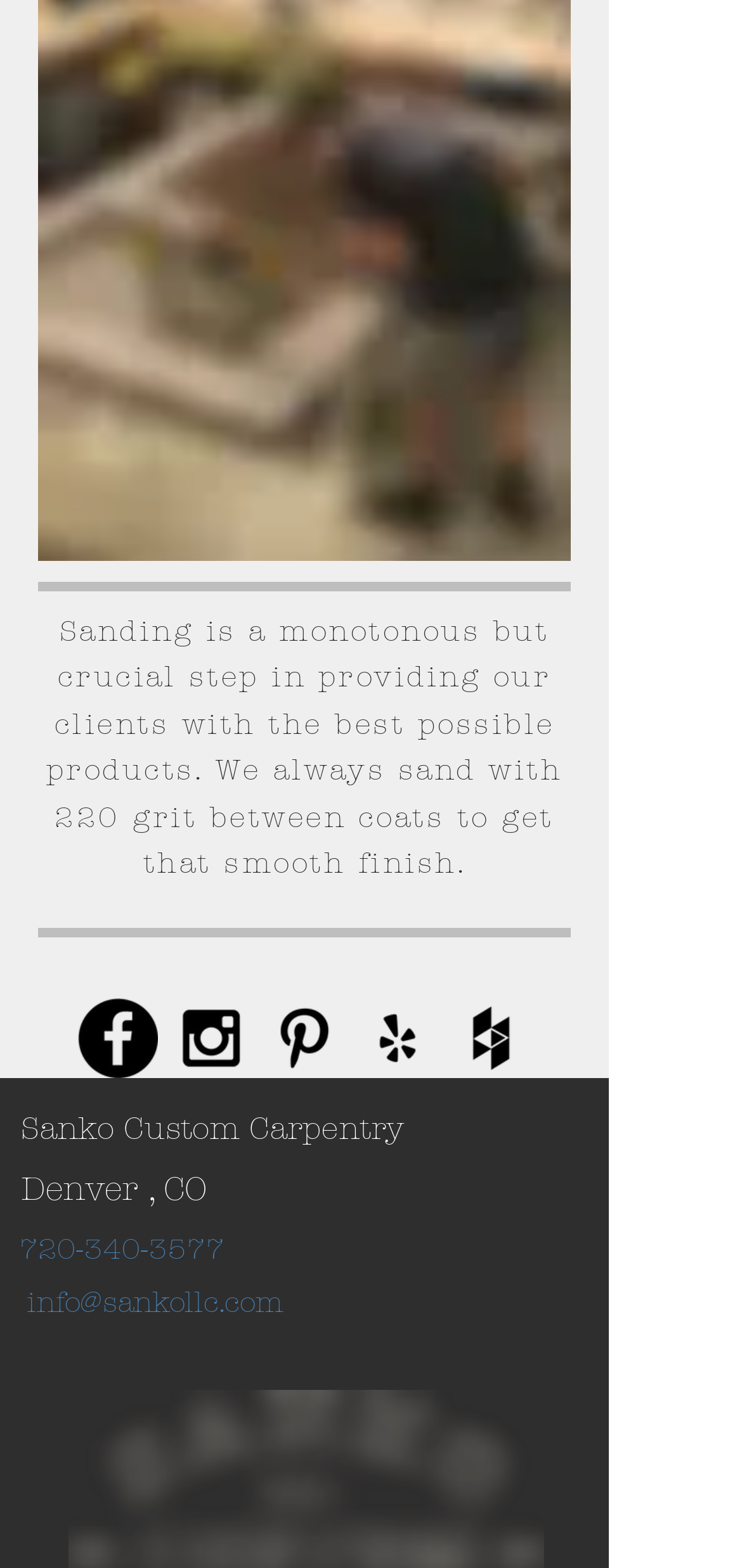What grit sandpaper is used?
Using the information from the image, give a concise answer in one word or a short phrase.

220 grit